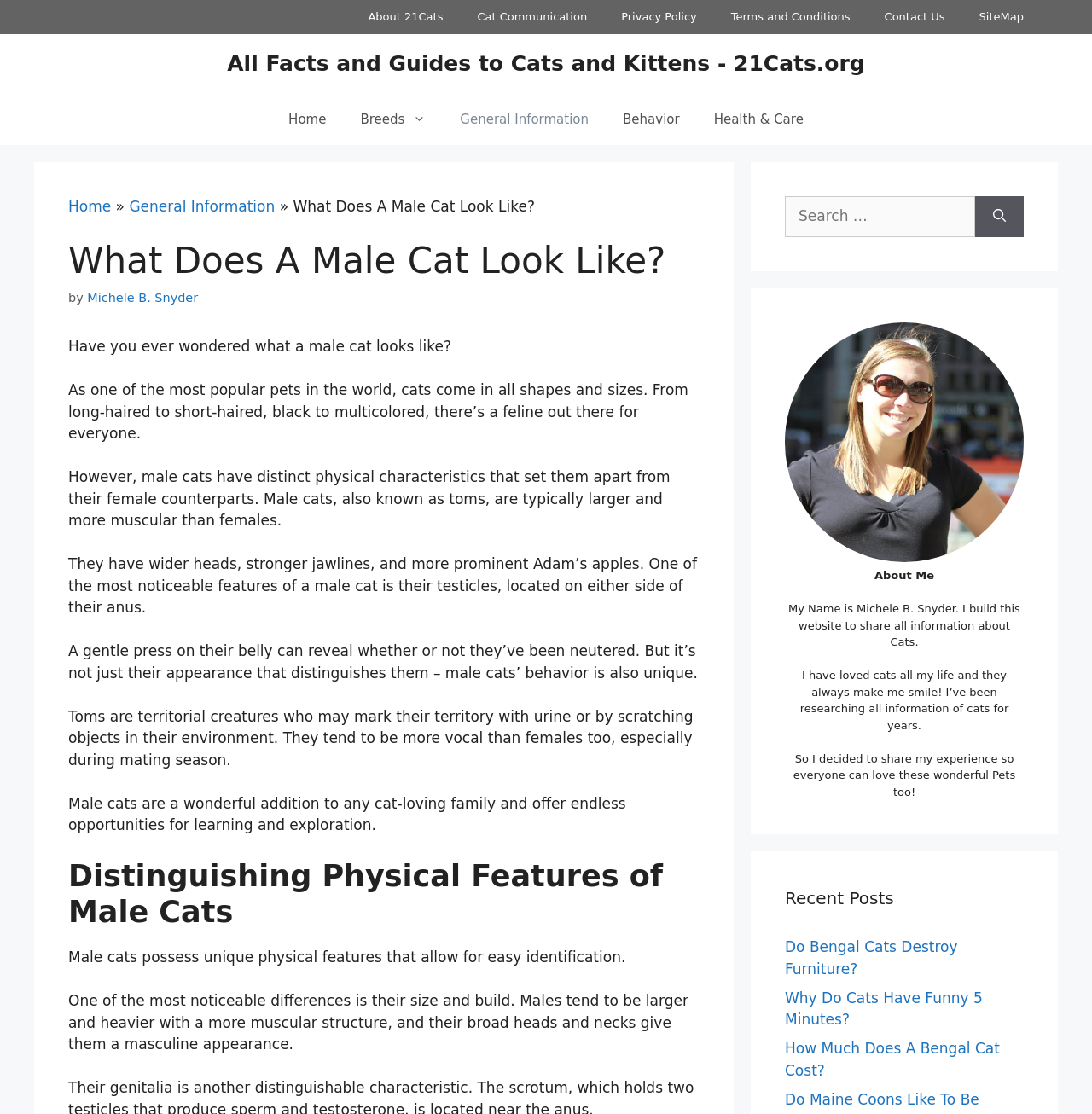What is the search function for on this webpage?
Please give a detailed and elaborate answer to the question based on the image.

The search function is located in the top-right corner of the webpage and allows users to search for specific information related to cats, as indicated by the placeholder text 'Search for:'.